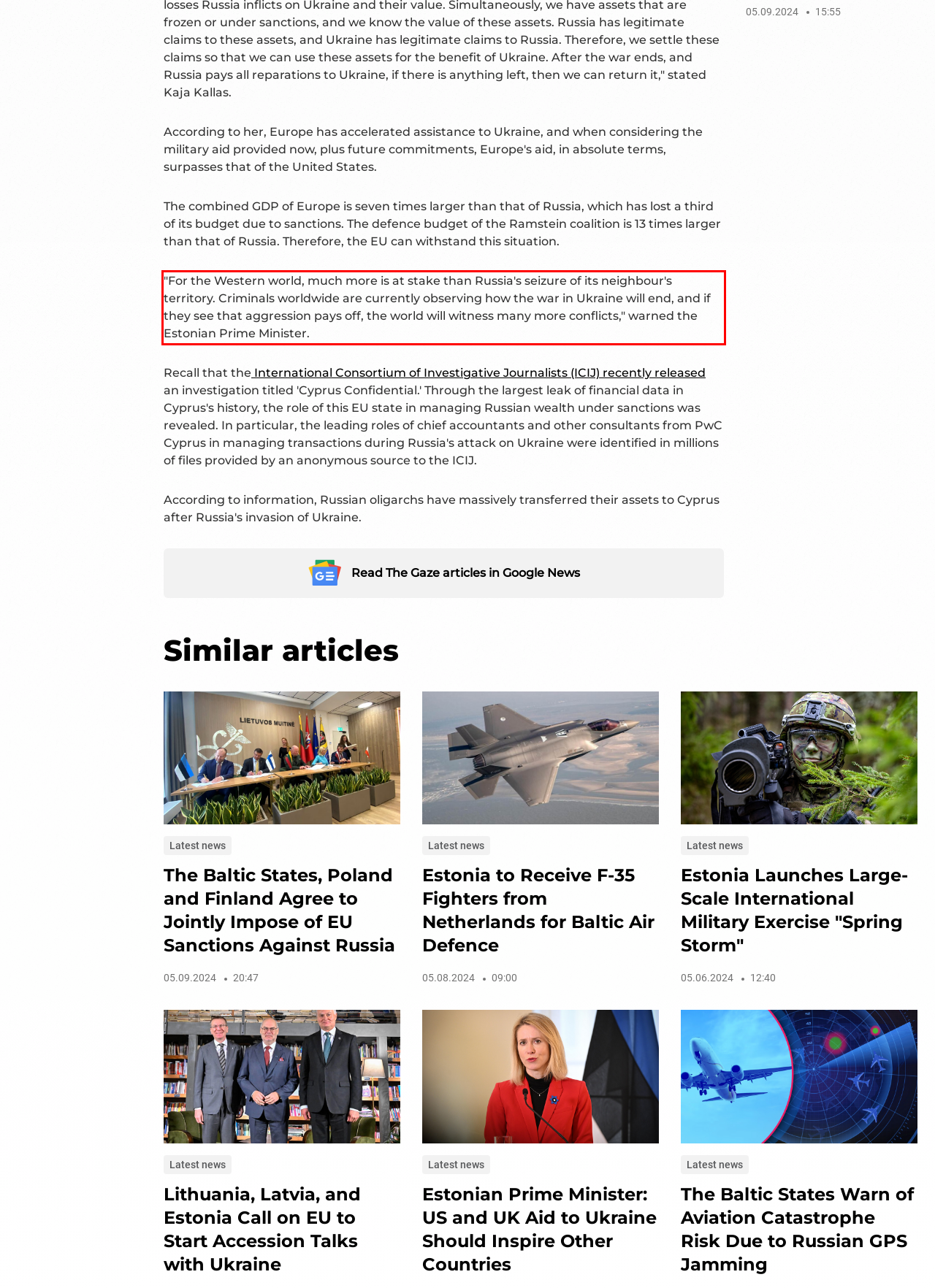You are given a screenshot showing a webpage with a red bounding box. Perform OCR to capture the text within the red bounding box.

"For the Western world, much more is at stake than Russia's seizure of its neighbour's territory. Criminals worldwide are currently observing how the war in Ukraine will end, and if they see that aggression pays off, the world will witness many more conflicts," warned the Estonian Prime Minister.